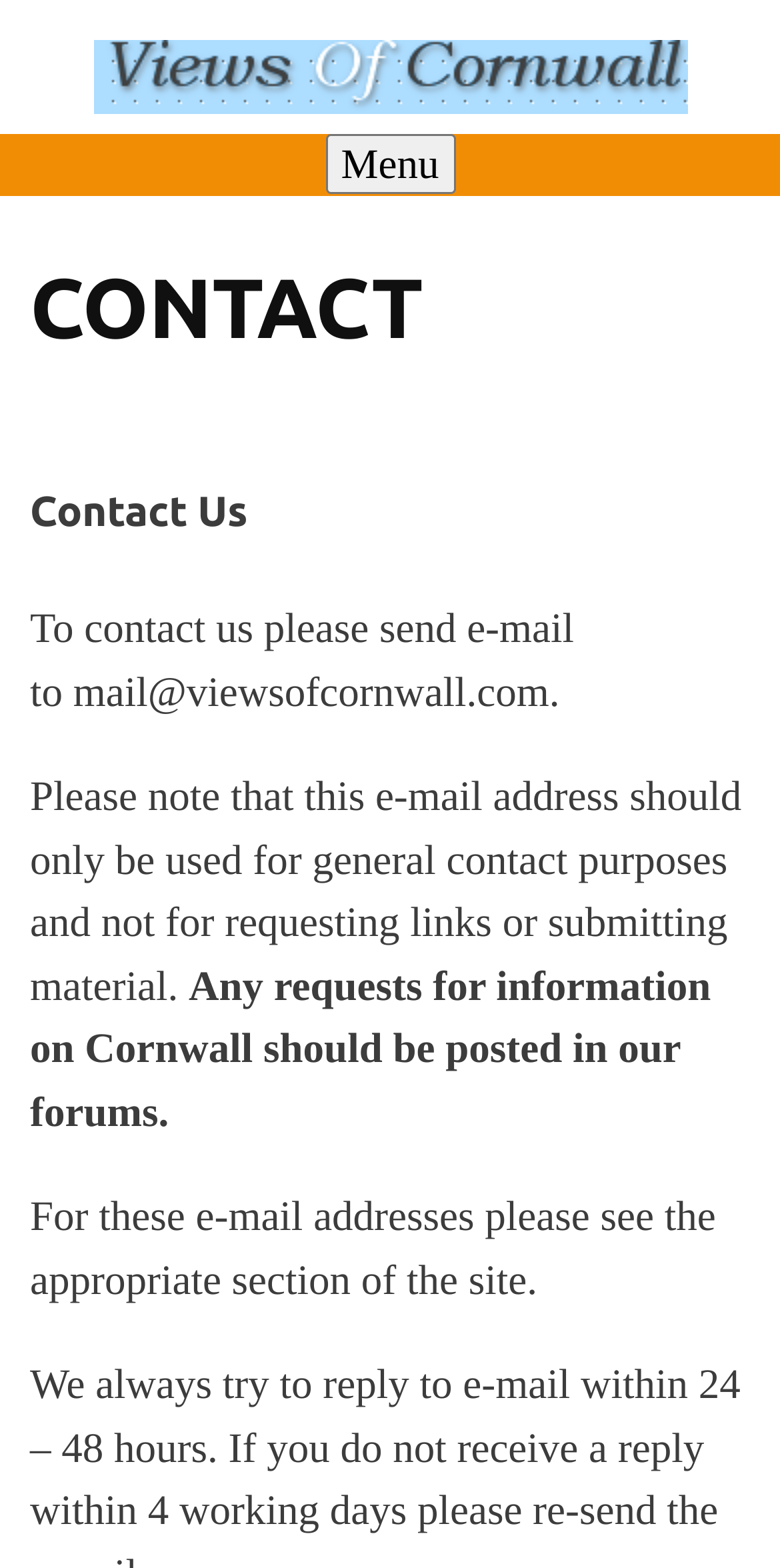What is the email address to contact the website?
Please respond to the question with a detailed and thorough explanation.

The email address can be found in the contact us section of the webpage, which is located under the 'CONTACT' heading. The static text element contains the email address, which is 'mail@viewsofcornwall.com'.